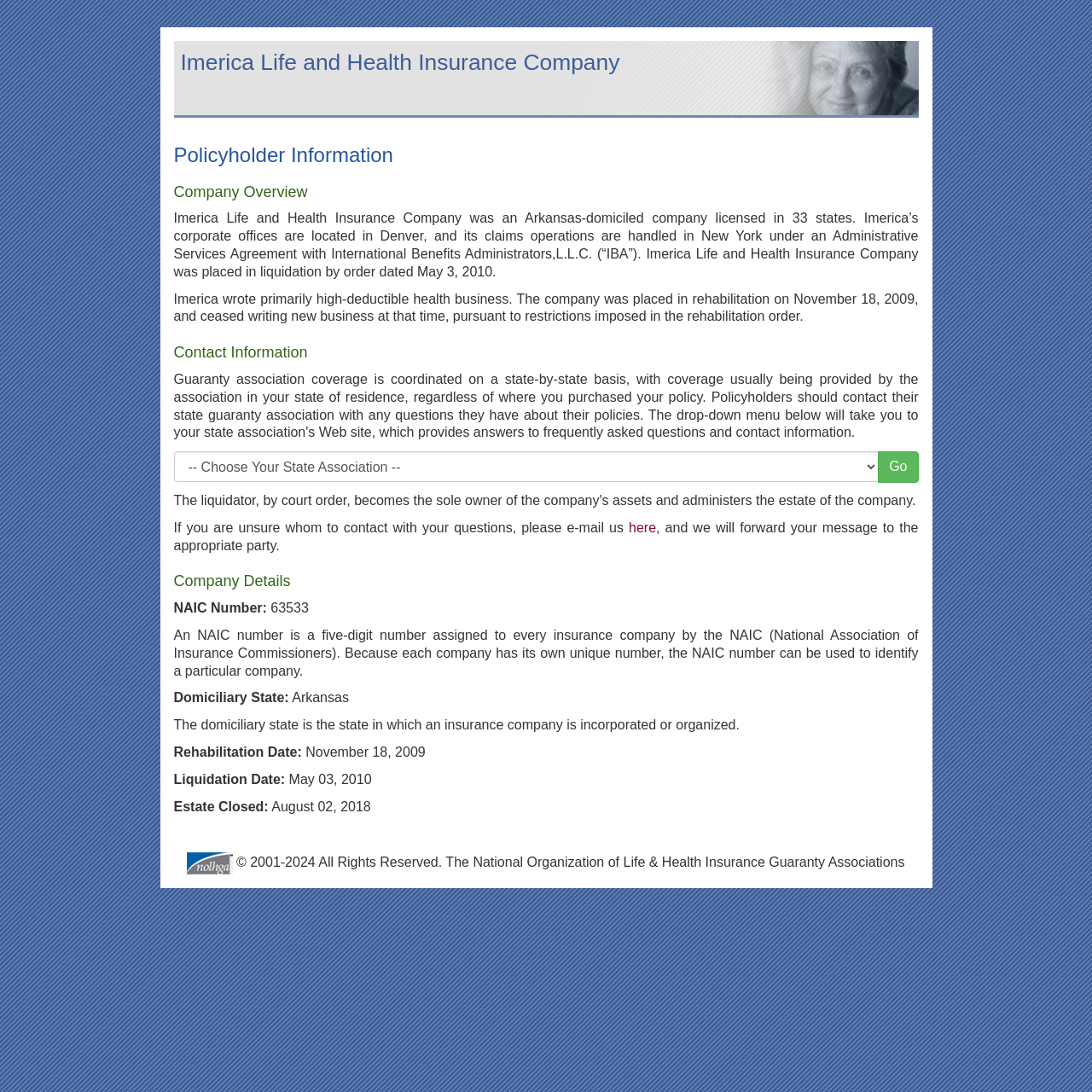When was the company placed in liquidation?
Could you answer the question with a detailed and thorough explanation?

The liquidation date can be found in the StaticText 'Liquidation Date:' and its corresponding value 'May 03, 2010'.